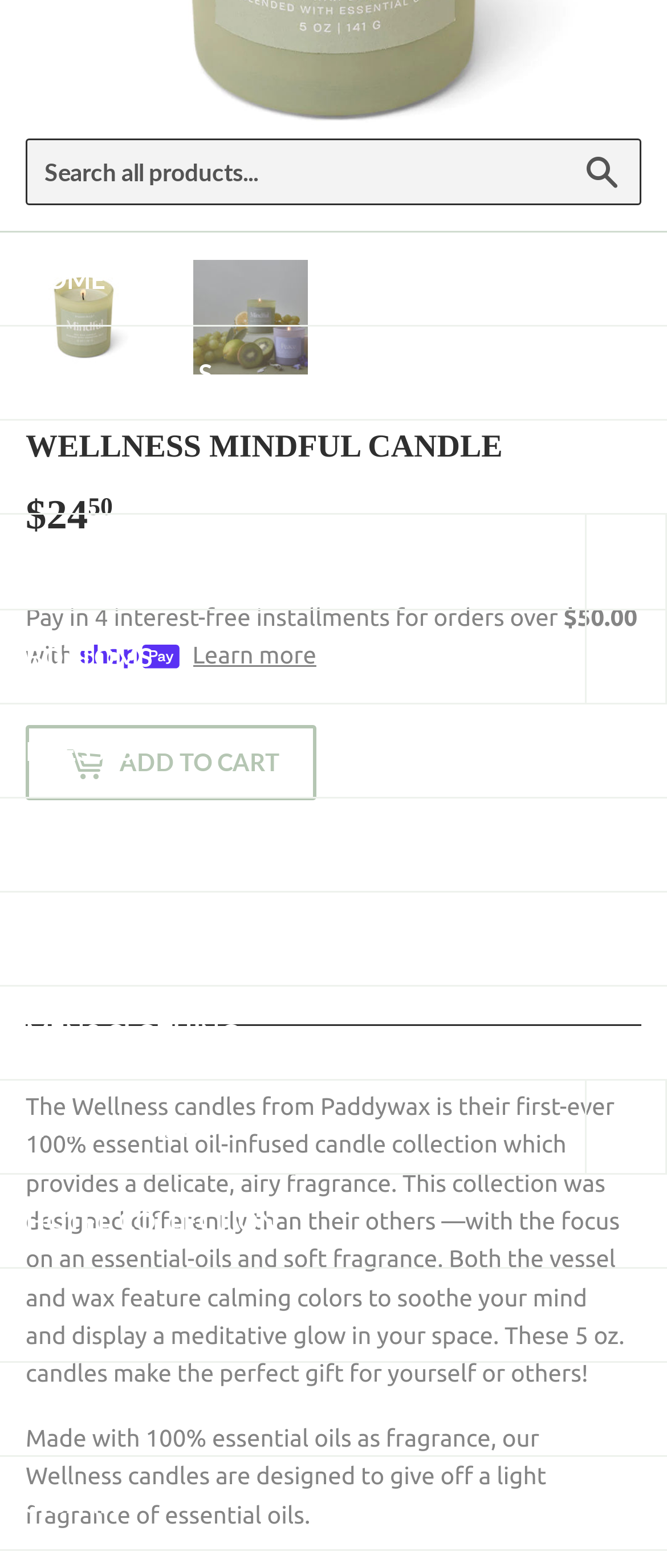Respond with a single word or short phrase to the following question: 
What is the price of the Wellness Mindful Candle?

$24.50